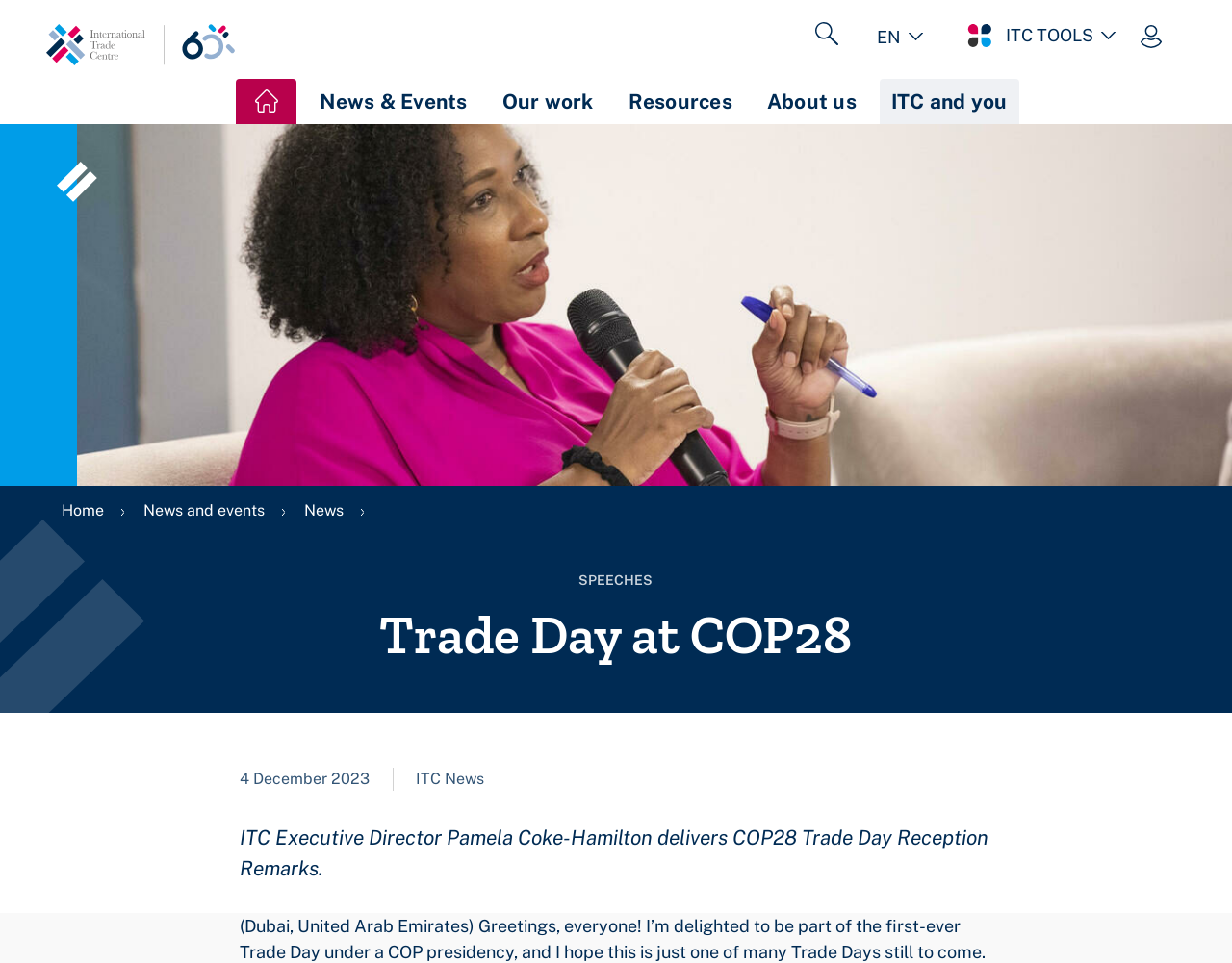Who is delivering the speech?
Answer the question with a detailed and thorough explanation.

The webpage contains the speech remarks by ITC Executive Director Pamela Coke-Hamilton, which indicates that she is the one delivering the speech.